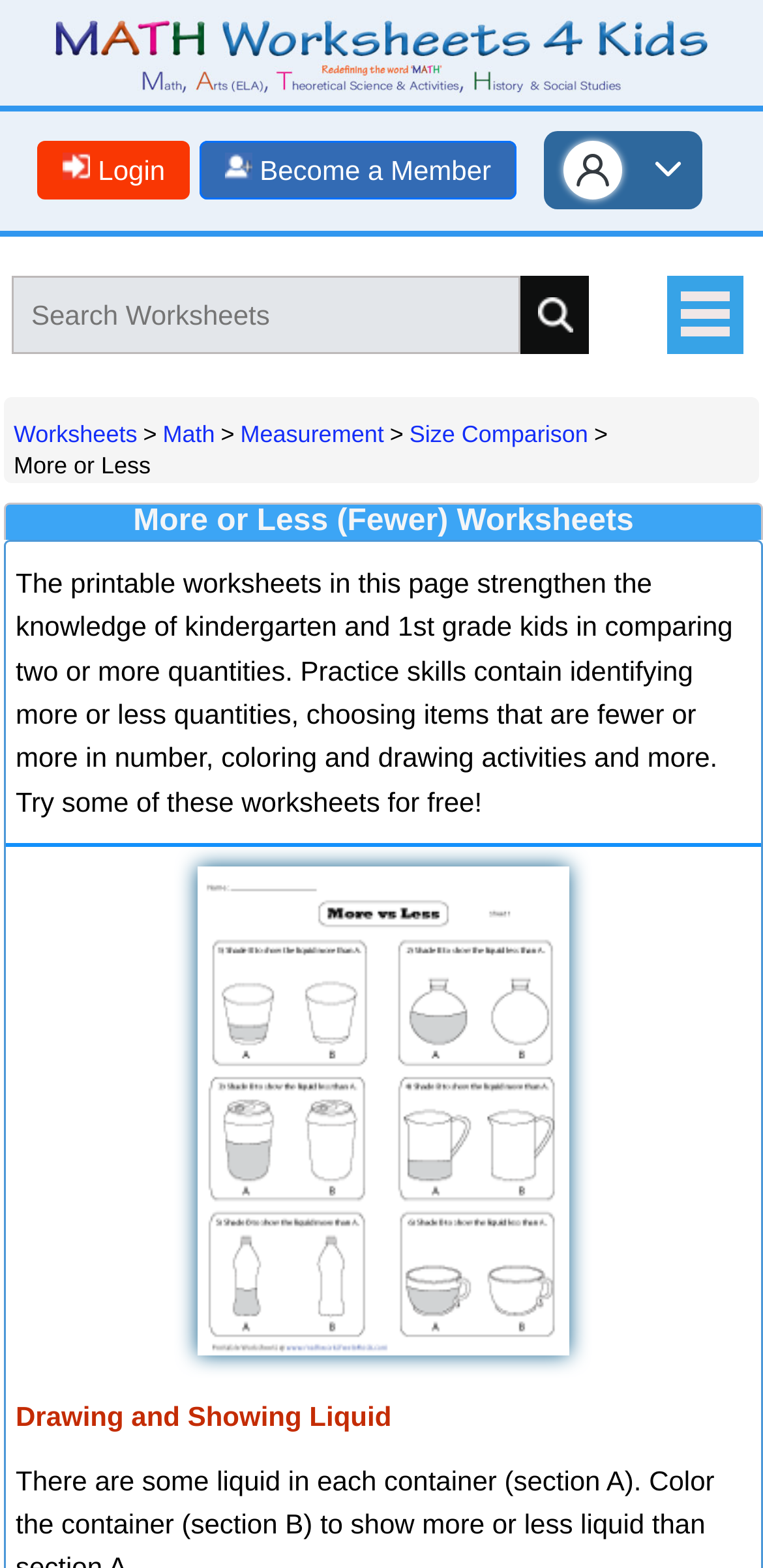Find the bounding box coordinates for the HTML element specified by: "Analytics".

None